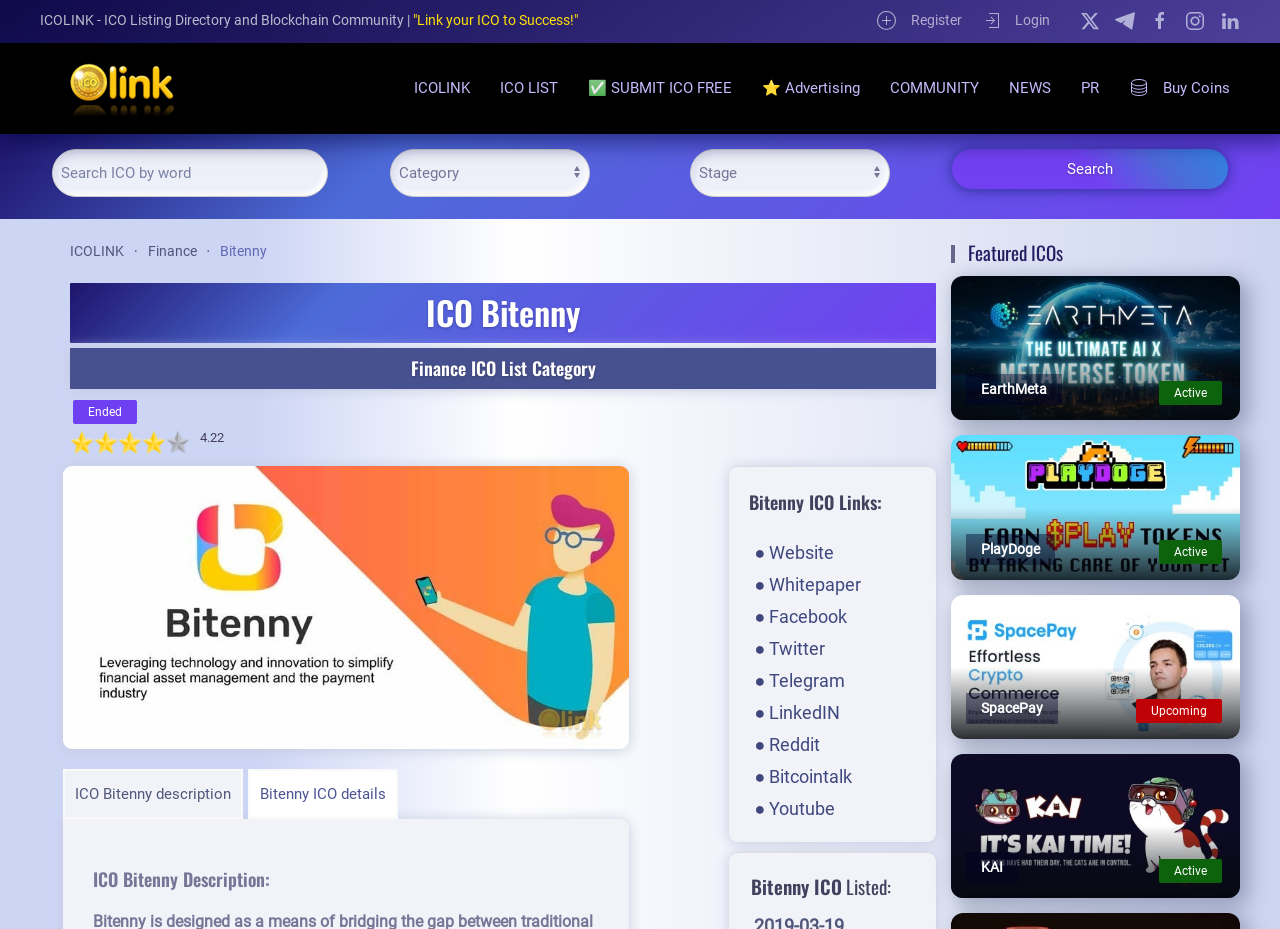Identify the bounding box for the UI element specified in this description: "ICO Bitenny description". The coordinates must be four float numbers between 0 and 1, formatted as [left, top, right, bottom].

[0.049, 0.827, 0.19, 0.881]